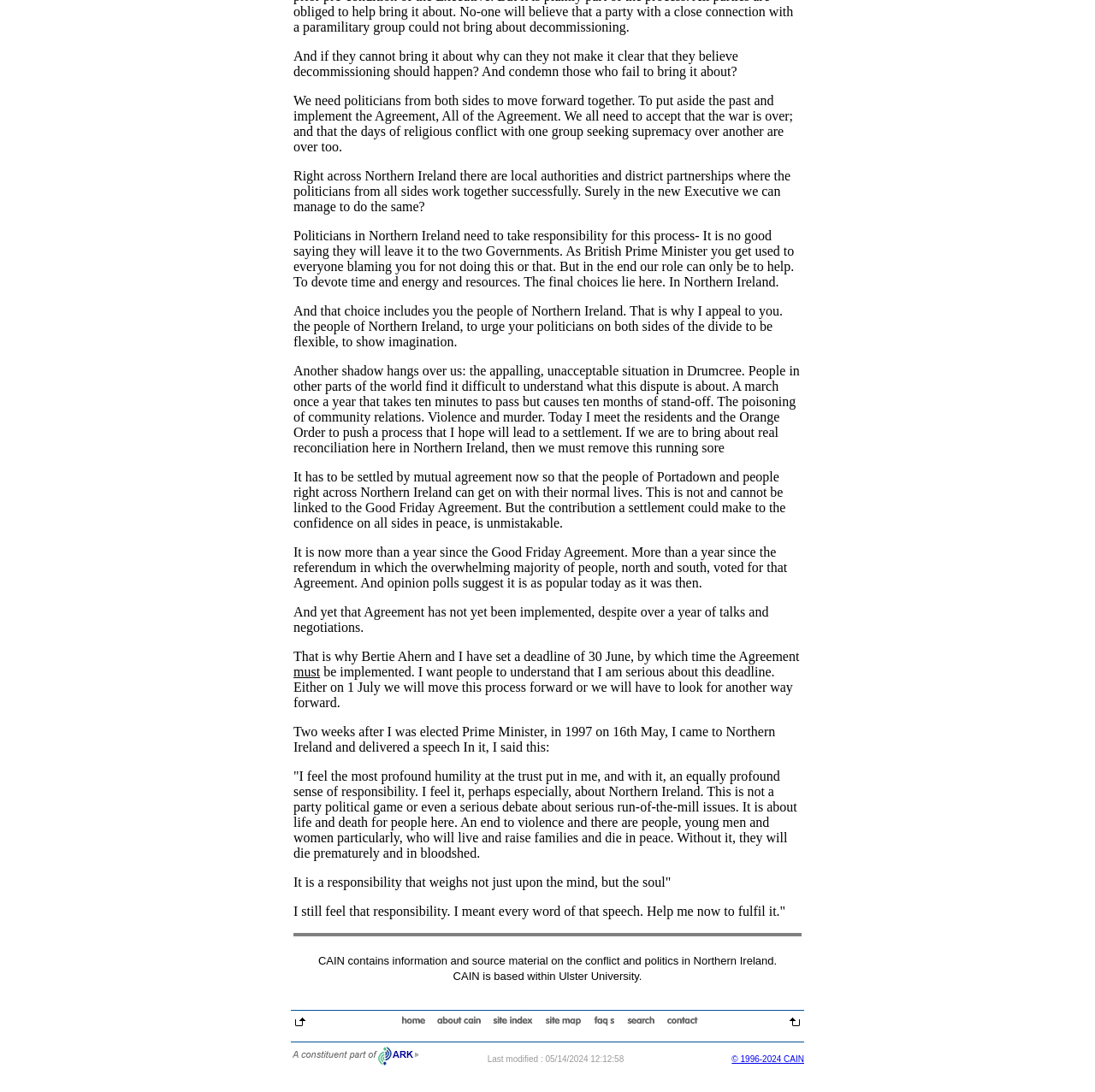Answer the following query with a single word or phrase:
What is the purpose of CAIN?

To provide information on the conflict and politics in Northern Ireland